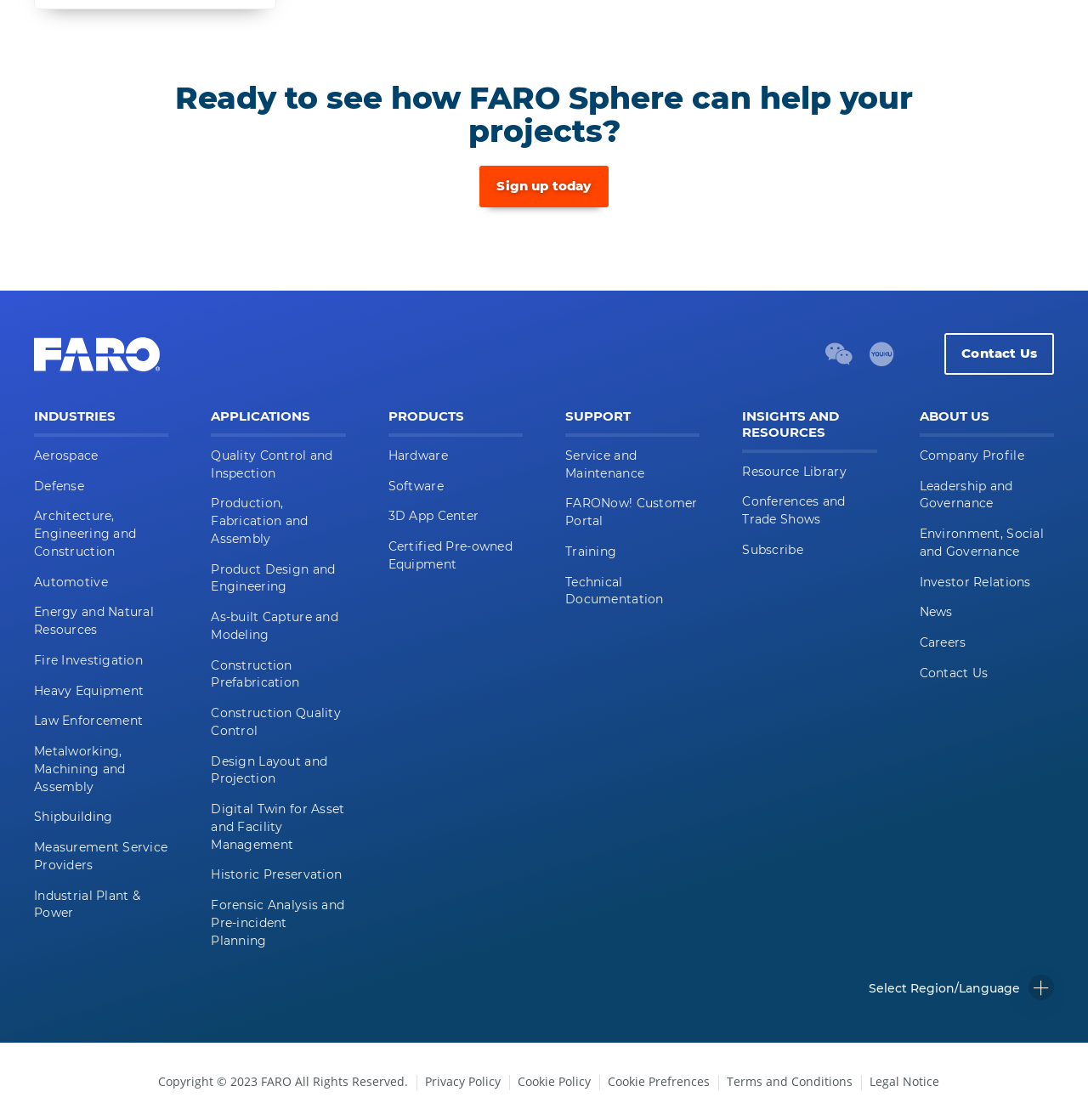What are the industries served by FARO?
Look at the image and construct a detailed response to the question.

The industries served by FARO are listed under the 'INDUSTRIES' heading, which includes Aerospace, Defense, Architecture, Engineering and Construction, and many others.